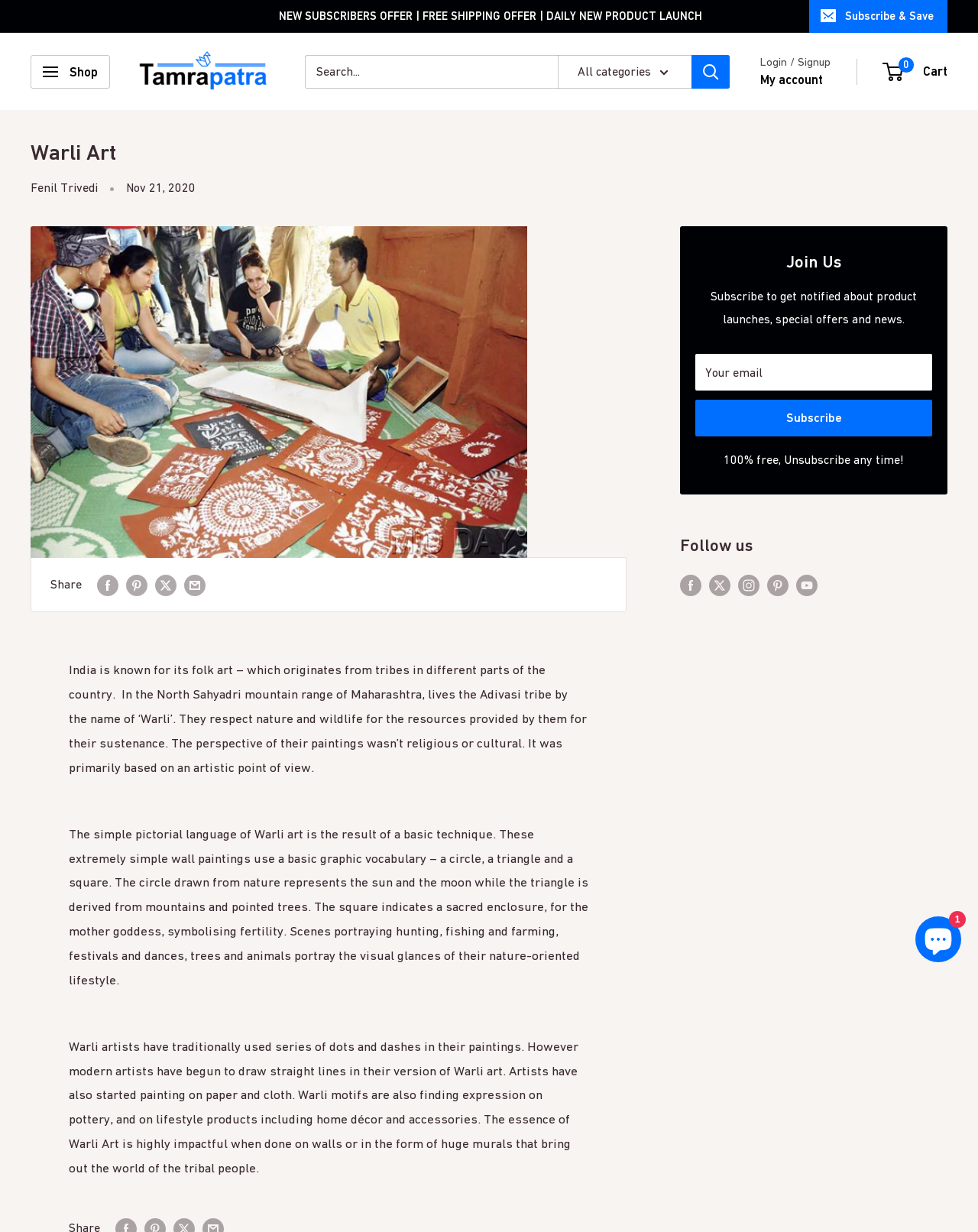Extract the bounding box coordinates of the UI element described: "aria-describedby="a11y-new-window-message" aria-label="Follow us on Facebook"". Provide the coordinates in the format [left, top, right, bottom] with values ranging from 0 to 1.

[0.695, 0.465, 0.717, 0.484]